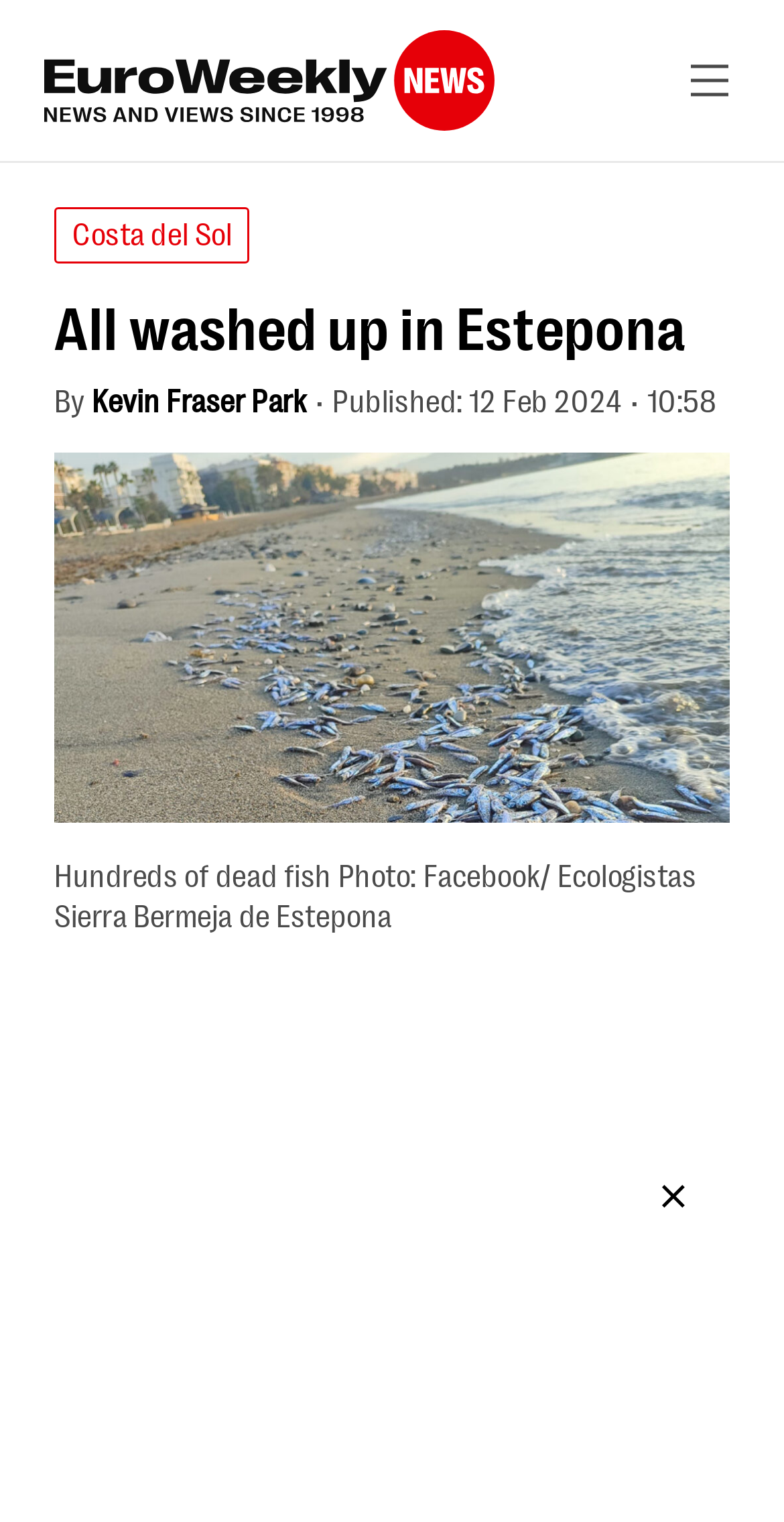Your task is to find and give the main heading text of the webpage.

All washed up in Estepona